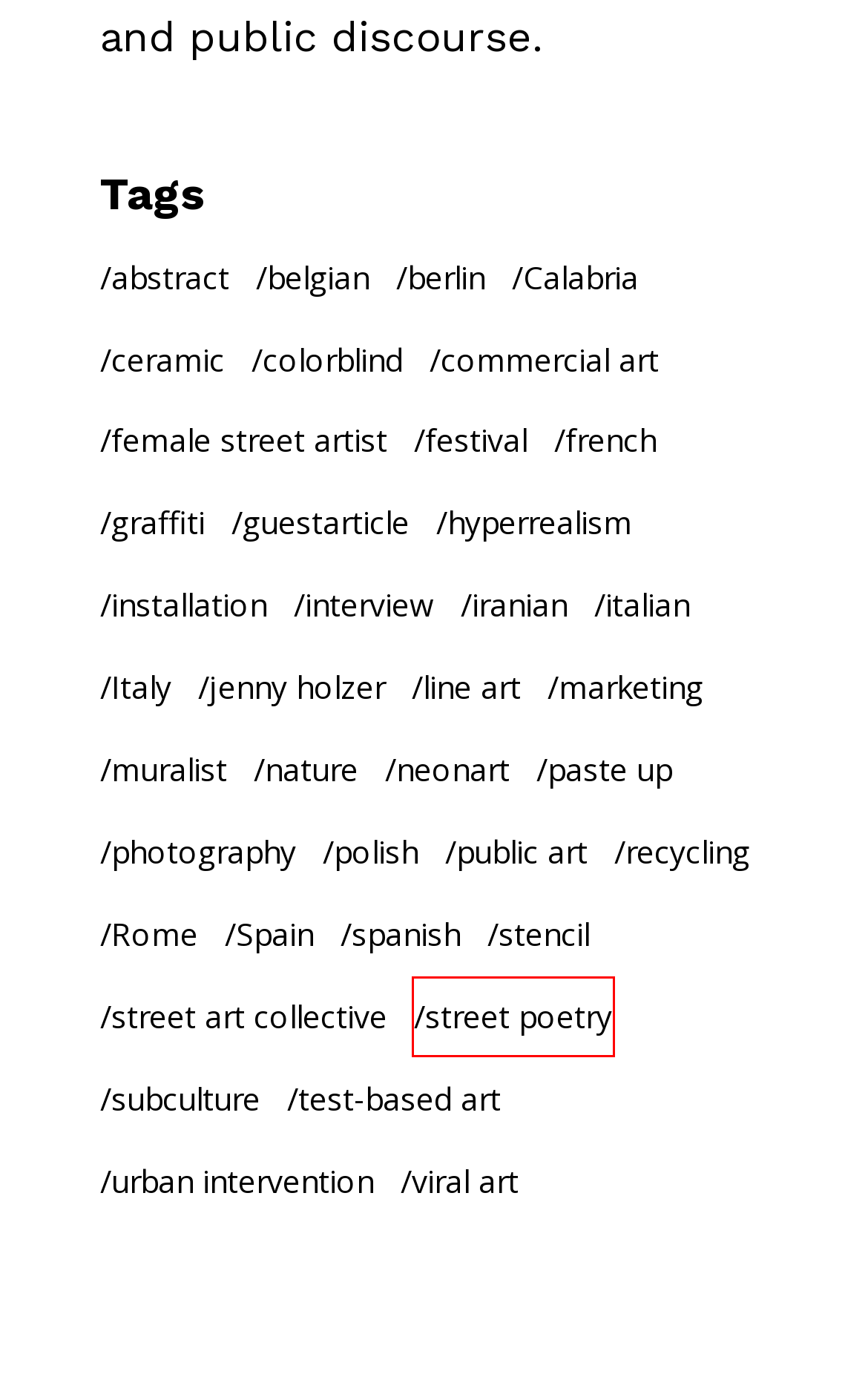You have a screenshot of a webpage where a red bounding box highlights a specific UI element. Identify the description that best matches the resulting webpage after the highlighted element is clicked. The choices are:
A. street art collective Archives - URBANYTE
B. female street artist Archives - URBANYTE
C. photography Archives - URBANYTE
D. belgian Archives - URBANYTE
E. polish Archives - URBANYTE
F. jenny holzer Archives - URBANYTE
G. street poetry Archives - URBANYTE
H. berlin Archives - URBANYTE

G